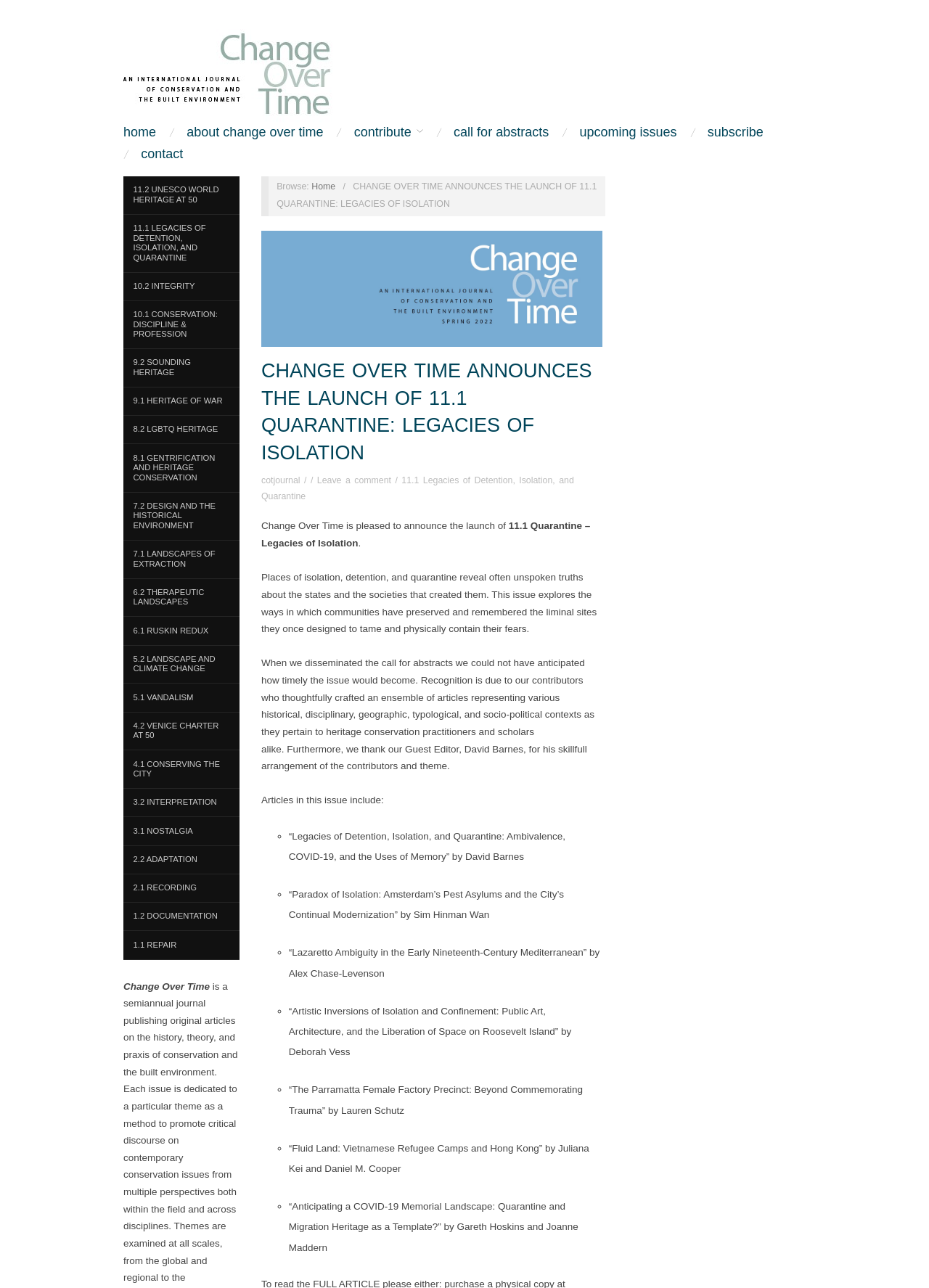Use a single word or phrase to answer this question: 
Who is the guest editor of the latest issue?

David Barnes